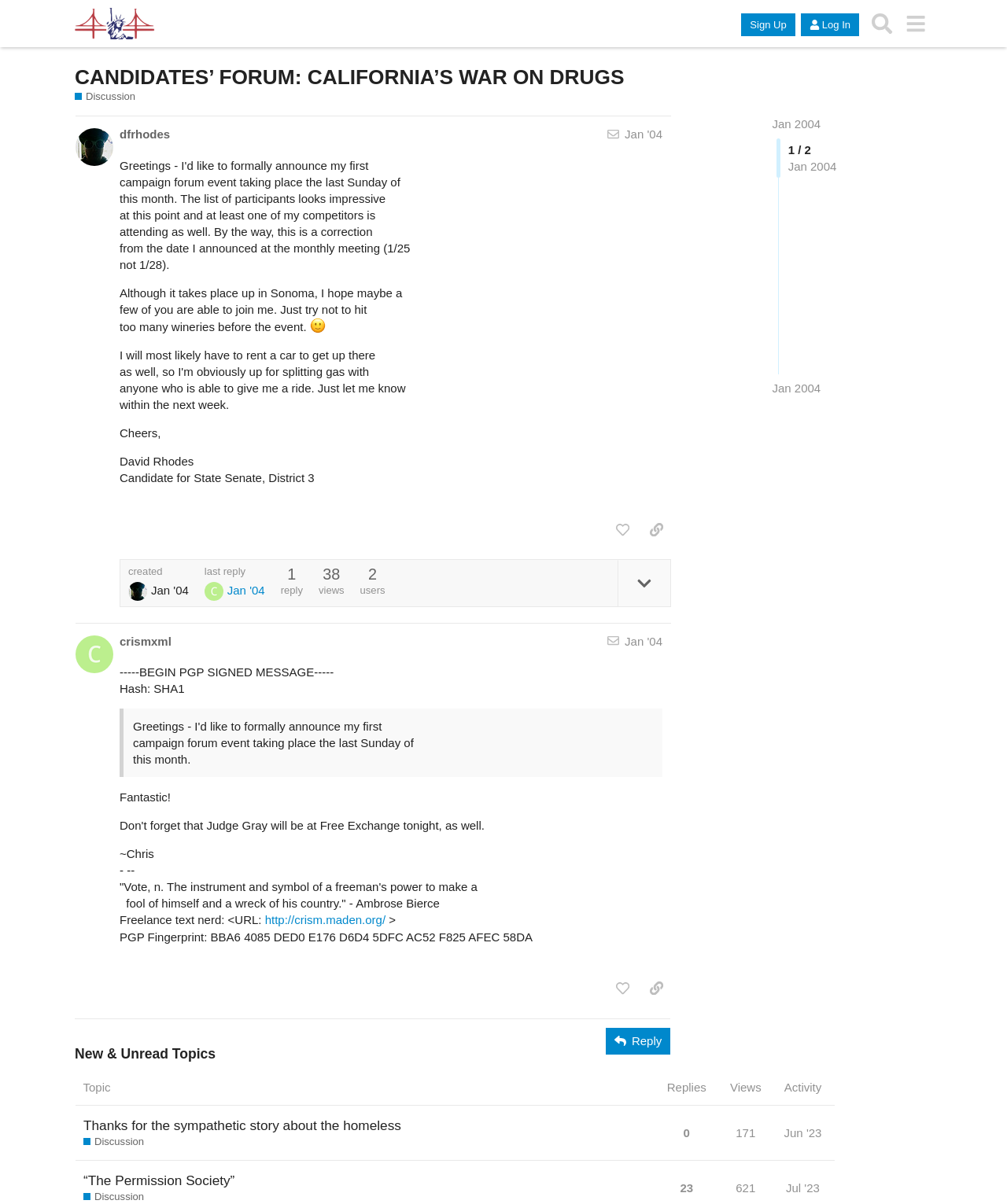Provide the bounding box coordinates of the HTML element described by the text: "aria-label="Search" title="Search"". The coordinates should be in the format [left, top, right, bottom] with values between 0 and 1.

[0.859, 0.006, 0.892, 0.034]